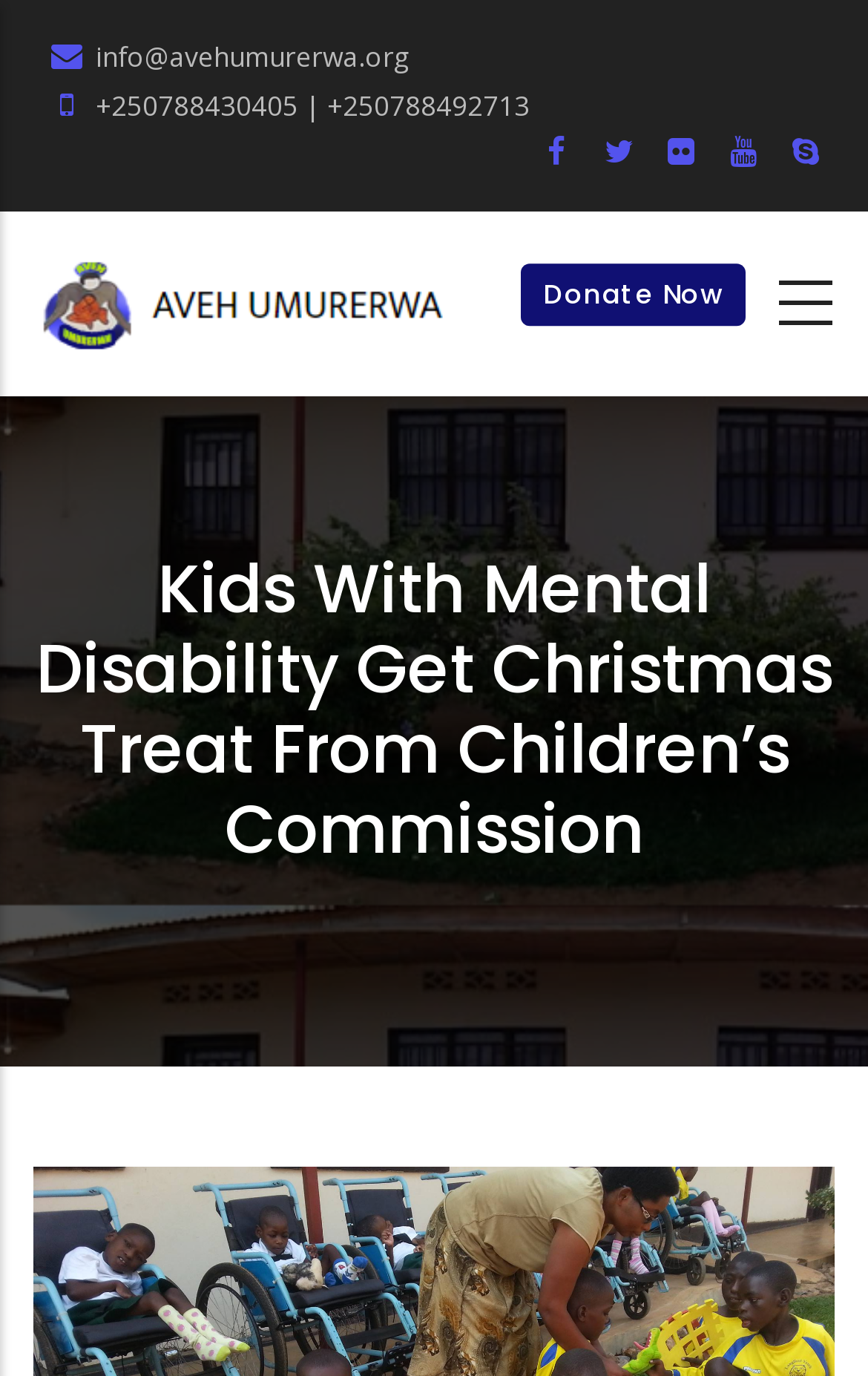What is the name of the article?
Respond to the question with a single word or phrase according to the image.

Kids With Mental Disability Get Christmas Treat From Children’s Commission